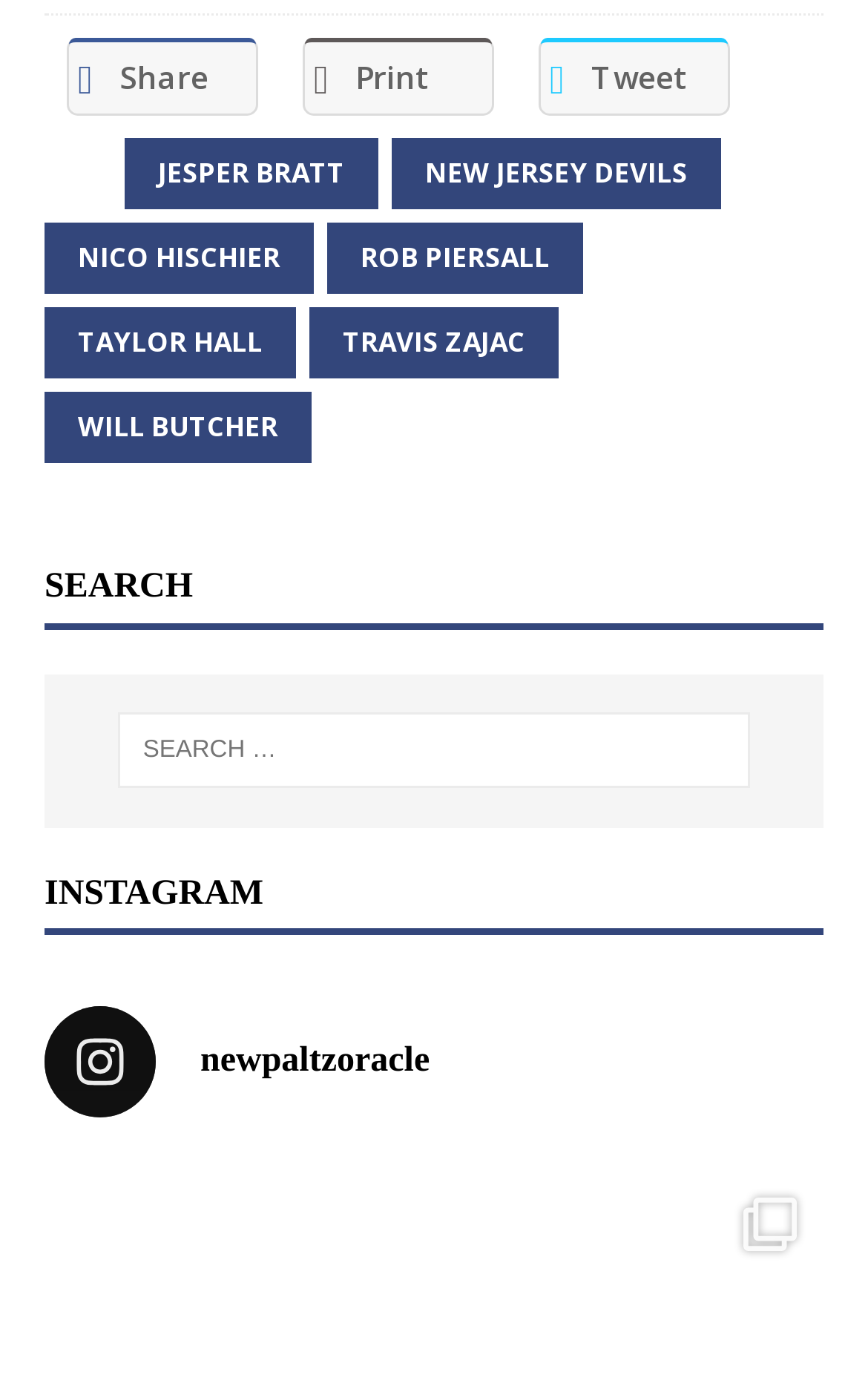Provide a brief response using a word or short phrase to this question:
How many headings are there on the webpage?

3